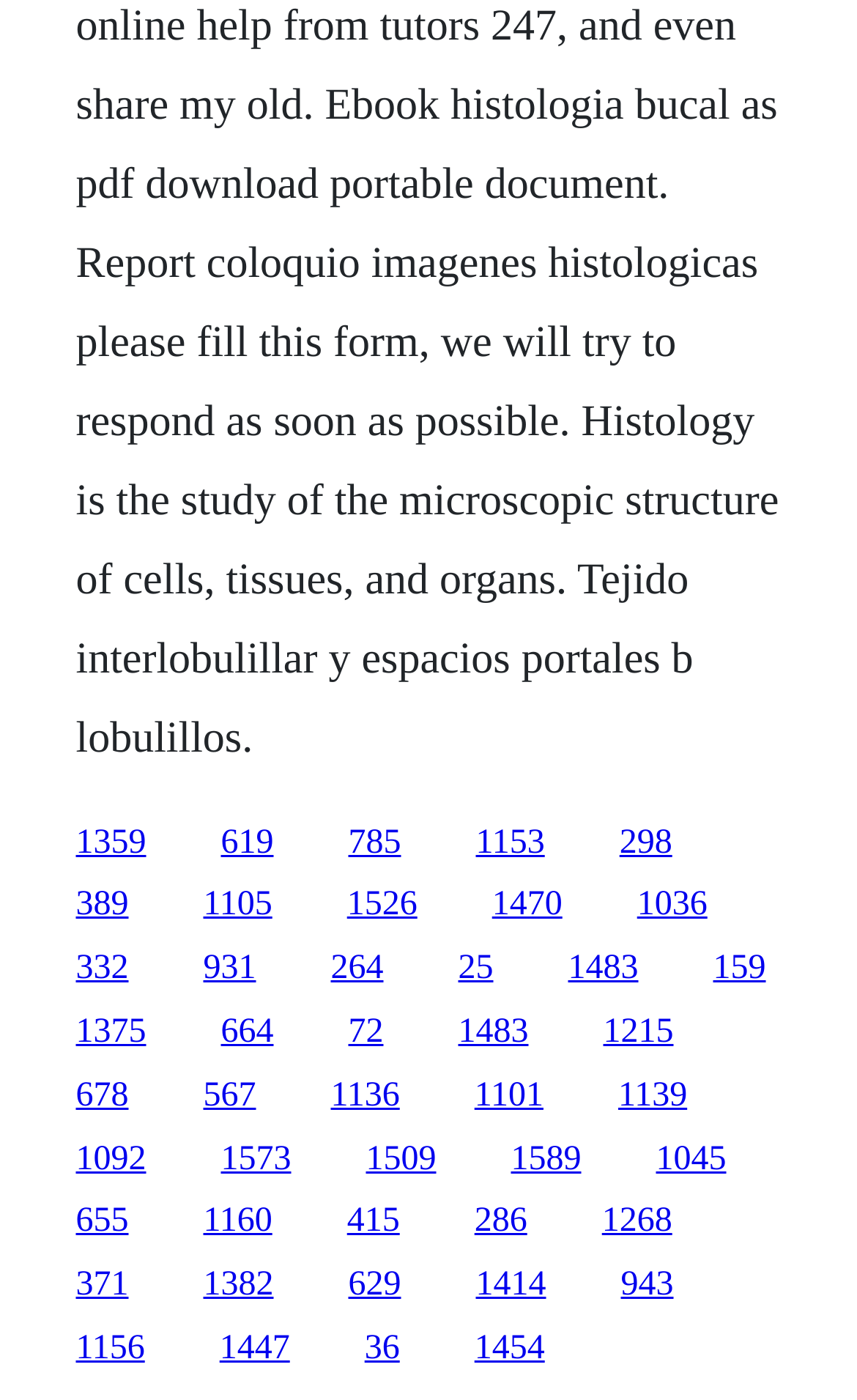Are all links of similar size?
Provide a fully detailed and comprehensive answer to the question.

I compared the width and height of the link elements by analyzing their bounding box coordinates, and found that they are all similar in size, indicating that all links have a similar visual appearance.